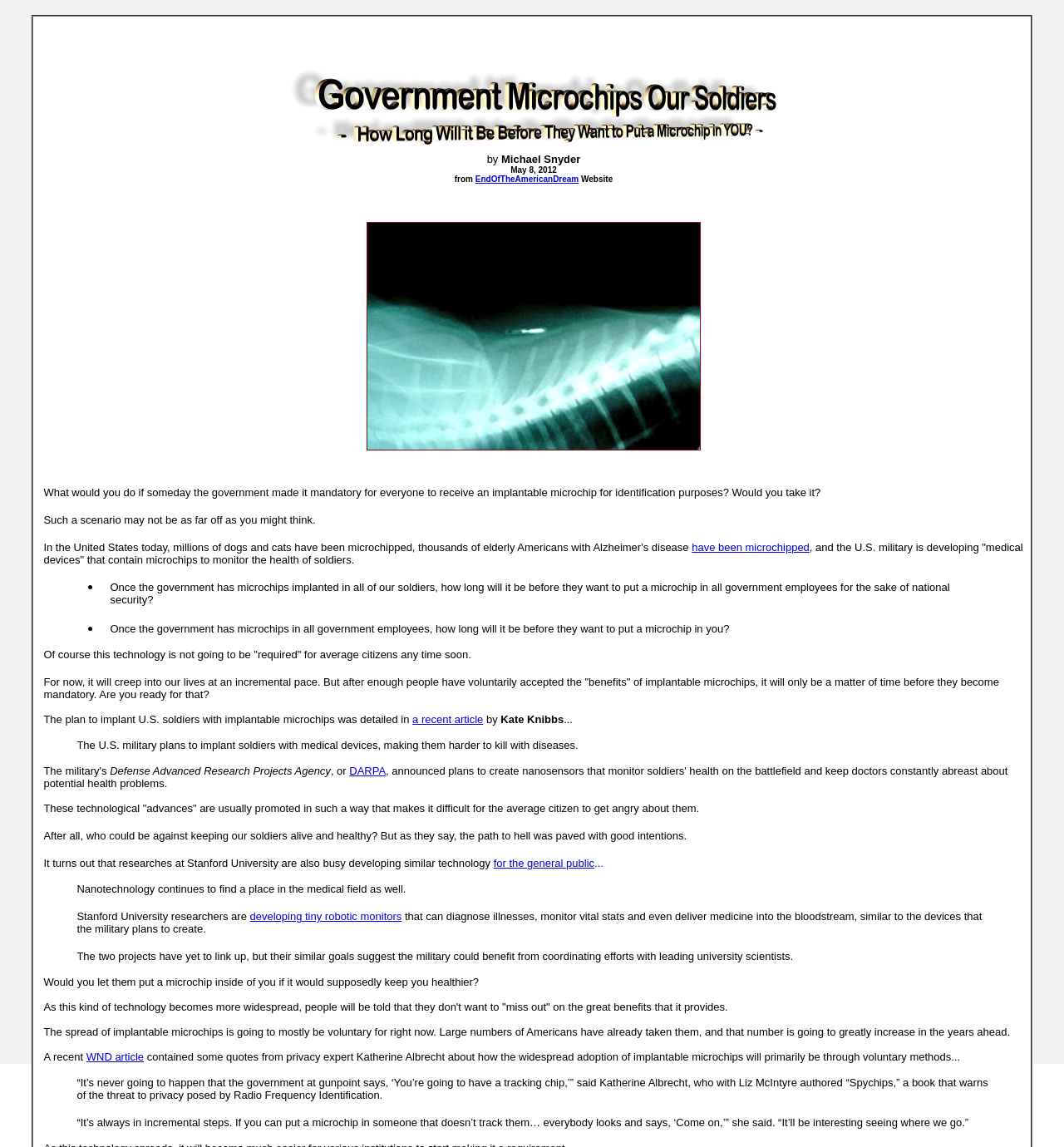Who is the author of the article?
Based on the visual details in the image, please answer the question thoroughly.

The author of the article is mentioned in the text as 'Michael Snyder', which is indicated by the StaticText element with the text 'by Michael Snyder'.